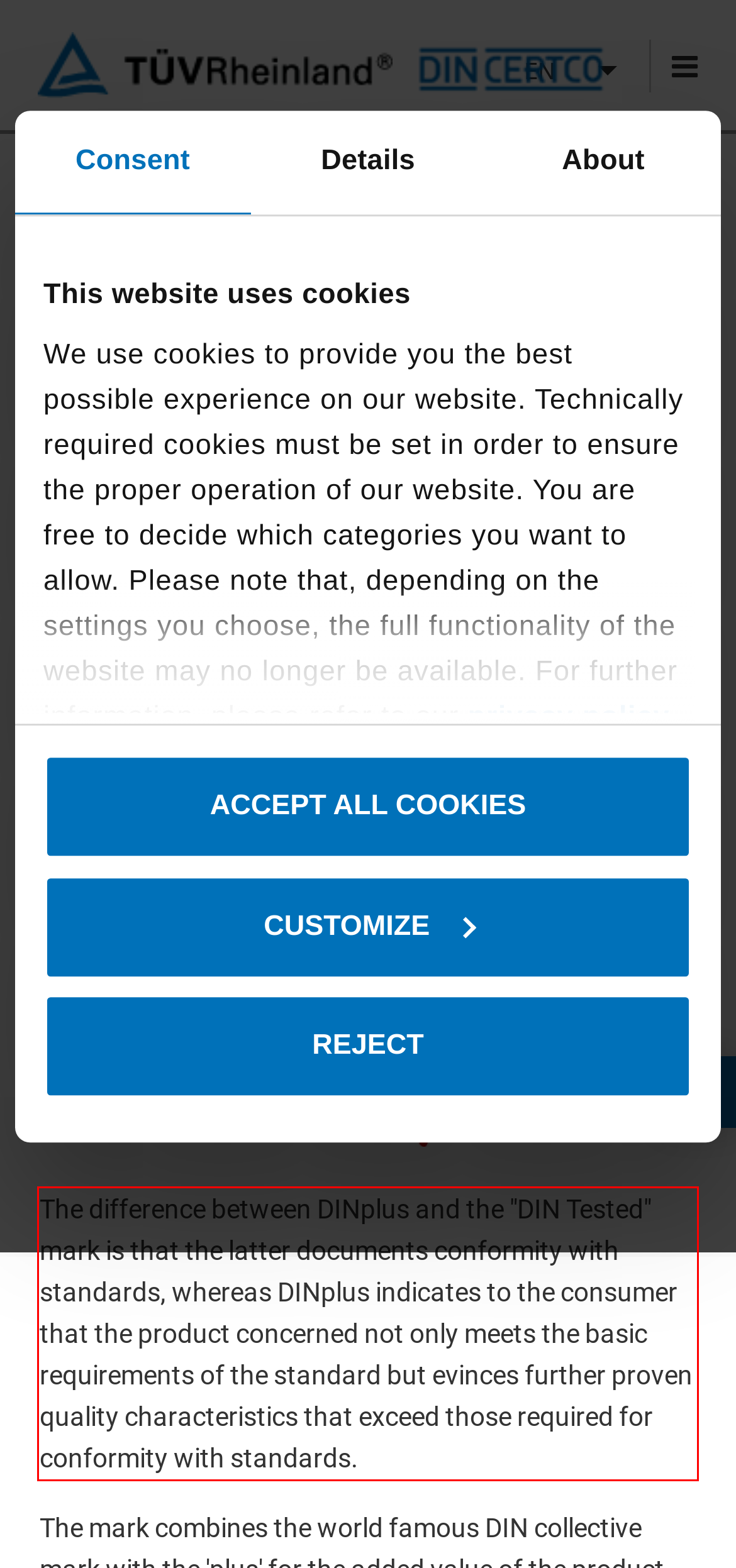Please extract the text content from the UI element enclosed by the red rectangle in the screenshot.

The difference between DINplus and the "DIN Tested" mark is that the latter documents conformity with standards, whereas DINplus indicates to the consumer that the product concerned not only meets the basic requirements of the standard but evinces further proven quality characteristics that exceed those required for conformity with standards.